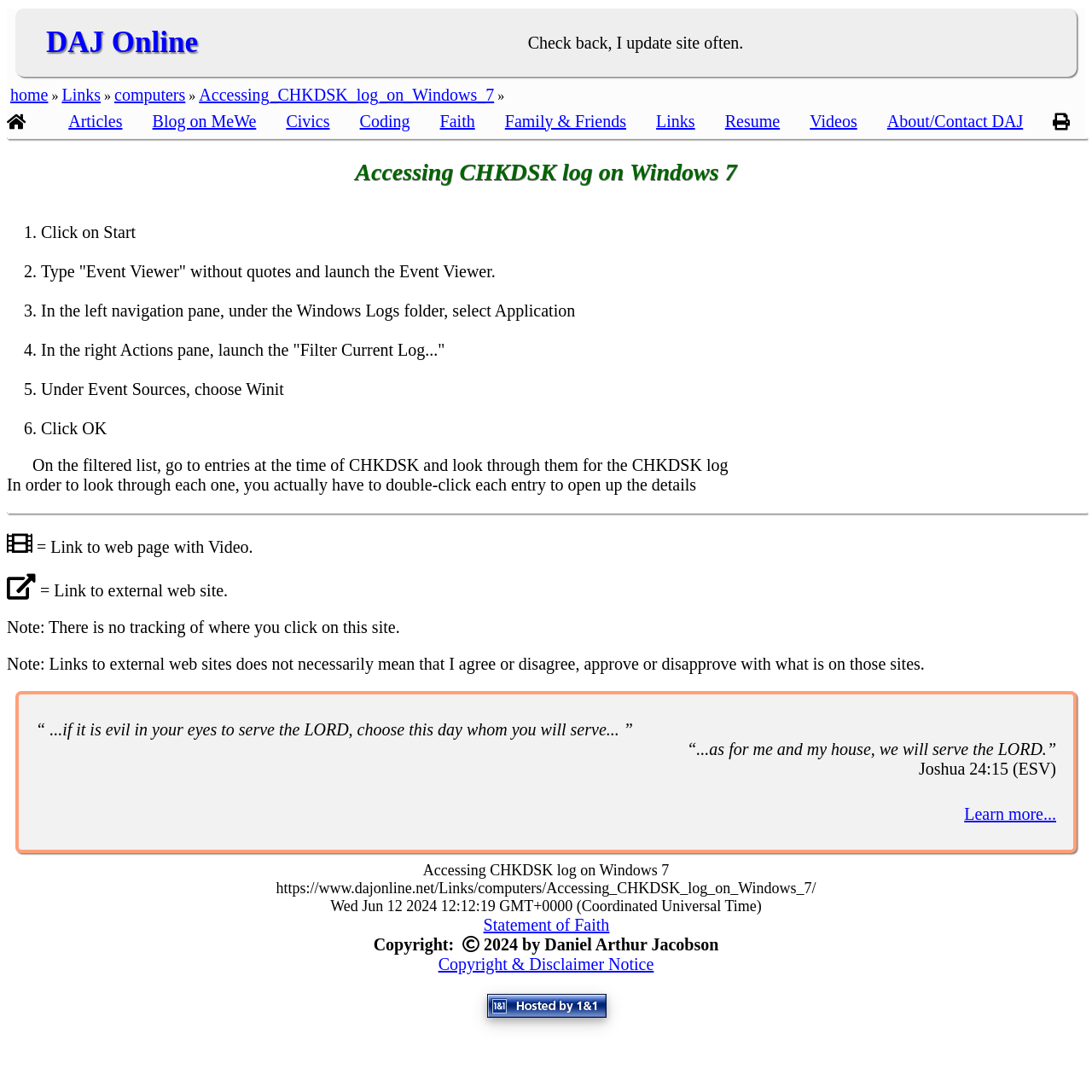Please find the bounding box coordinates of the clickable region needed to complete the following instruction: "Click on 'computers'". The bounding box coordinates must consist of four float numbers between 0 and 1, i.e., [left, top, right, bottom].

[0.105, 0.078, 0.17, 0.095]